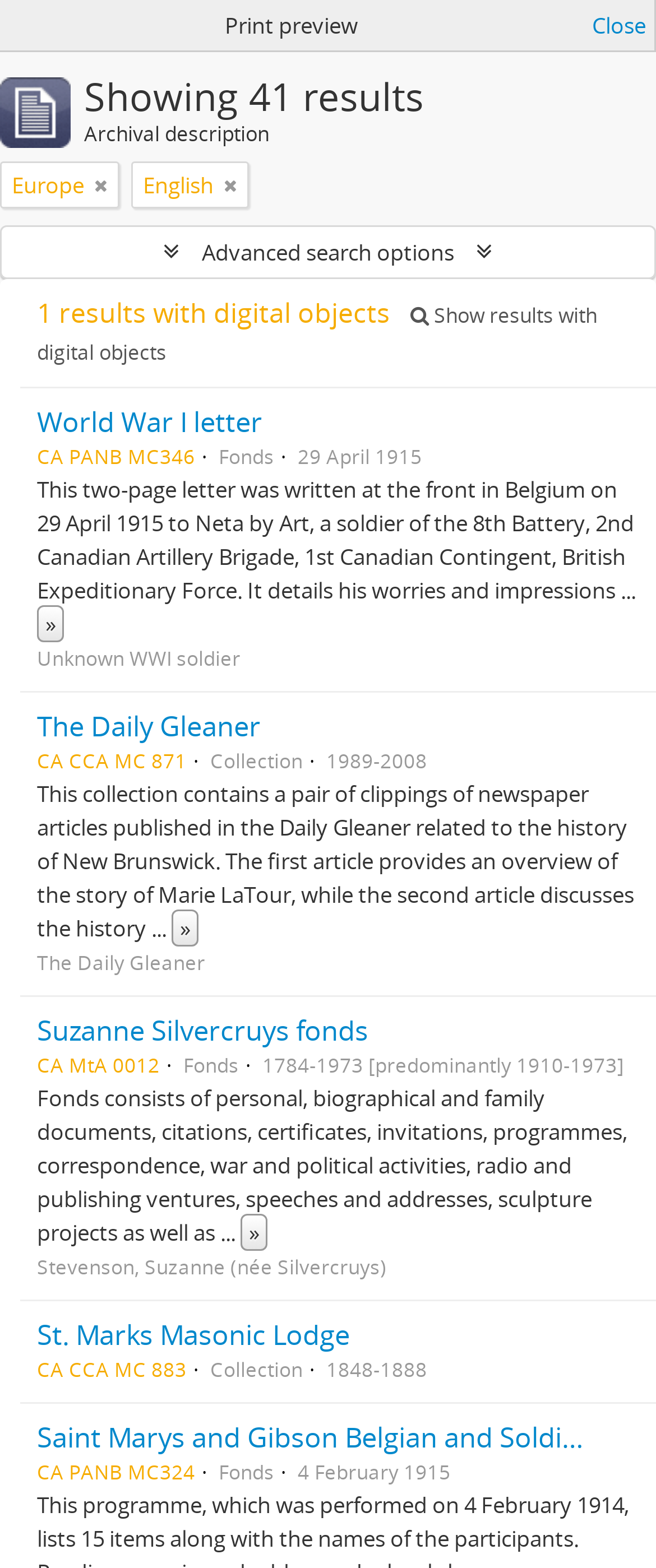Based on the image, please elaborate on the answer to the following question:
What is the name of the newspaper in the second article?

The answer can be found in the link element 'The Daily Gleaner' which is located in the second article element.